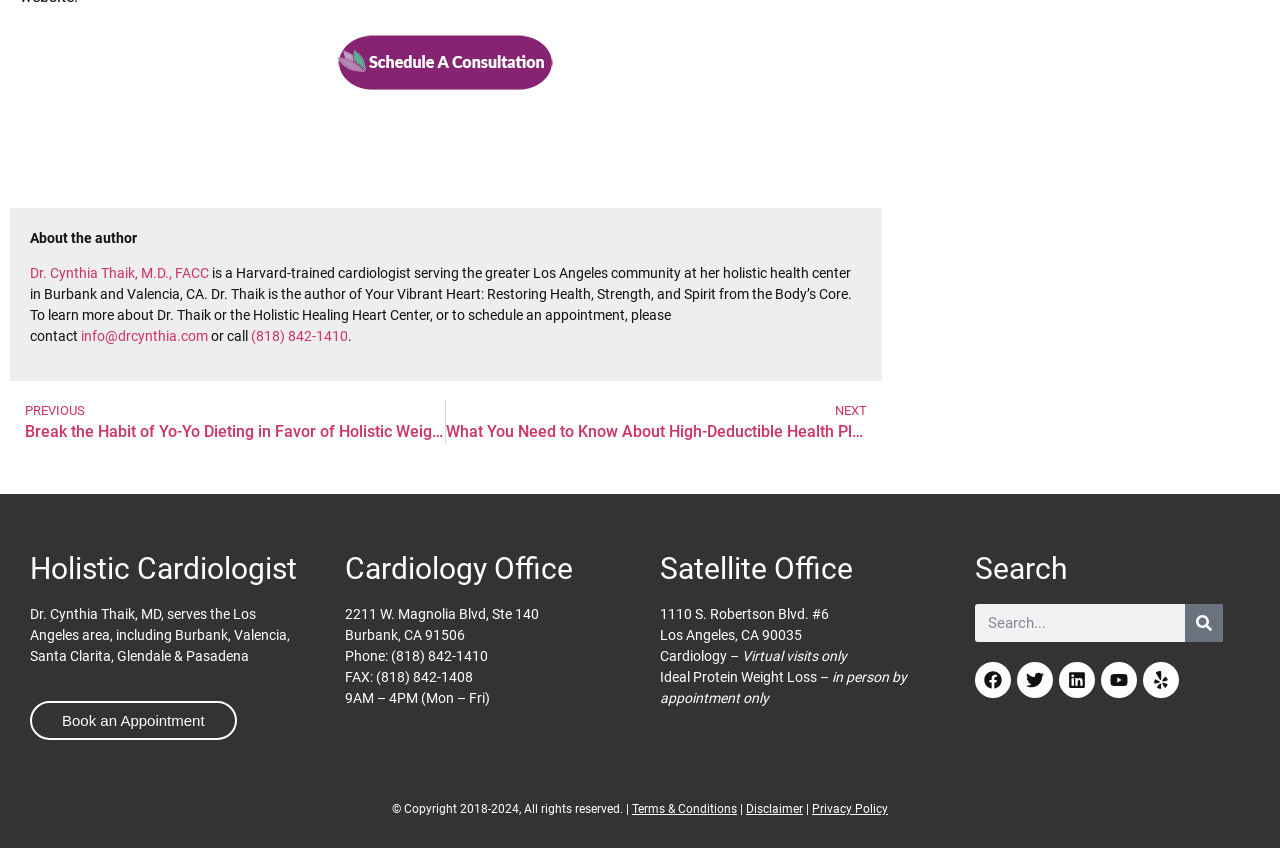What is the phone number of the Cardiology Office?
Please use the image to deliver a detailed and complete answer.

The phone number of the Cardiology Office can be found in the section 'Cardiology Office' which is located at '2211 W. Magnolia Blvd, Ste 140 Burbank, CA 91506'. The phone number is listed as '(818) 842-1410'.